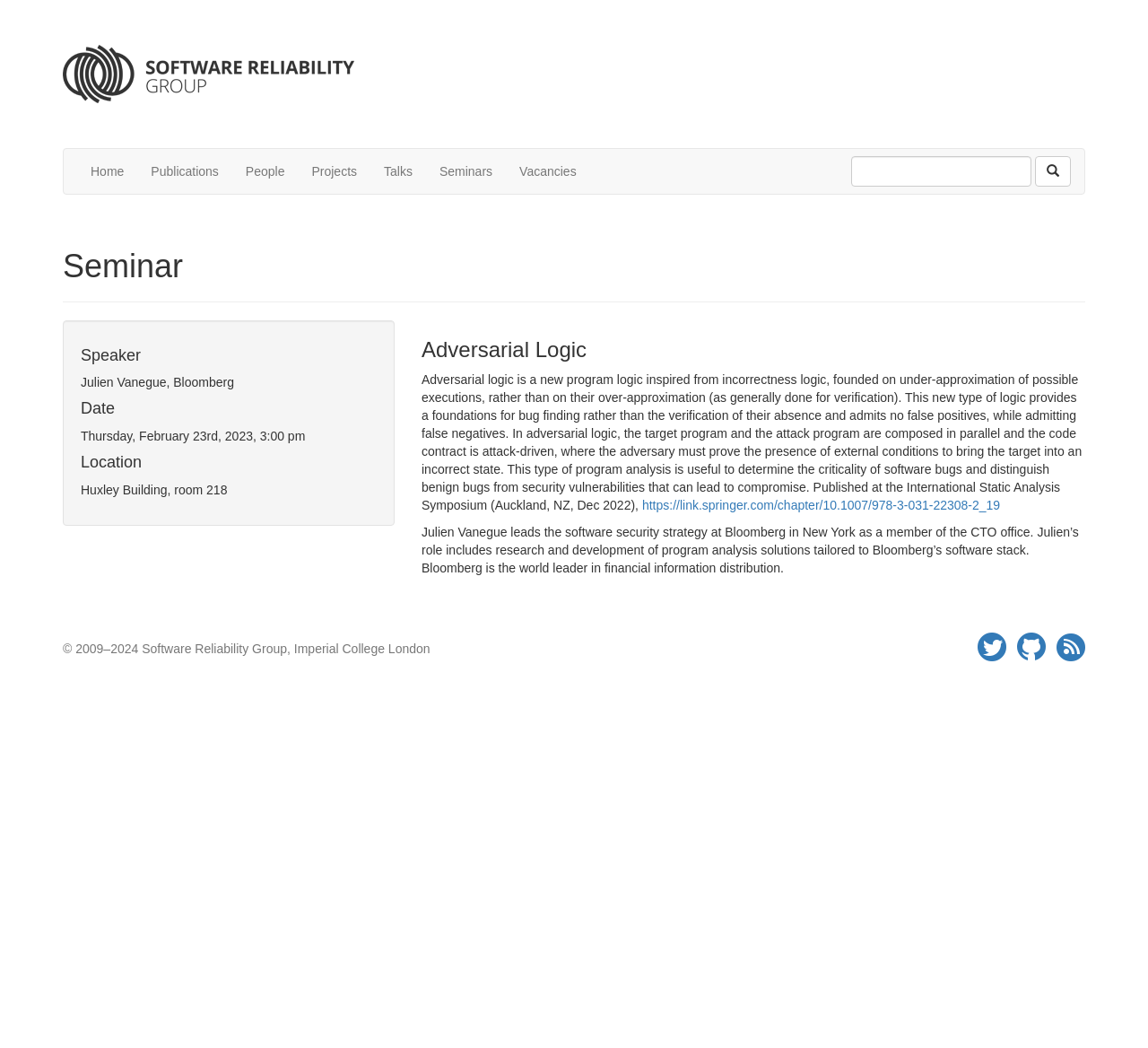Using the description "Testimonials", locate and provide the bounding box of the UI element.

None